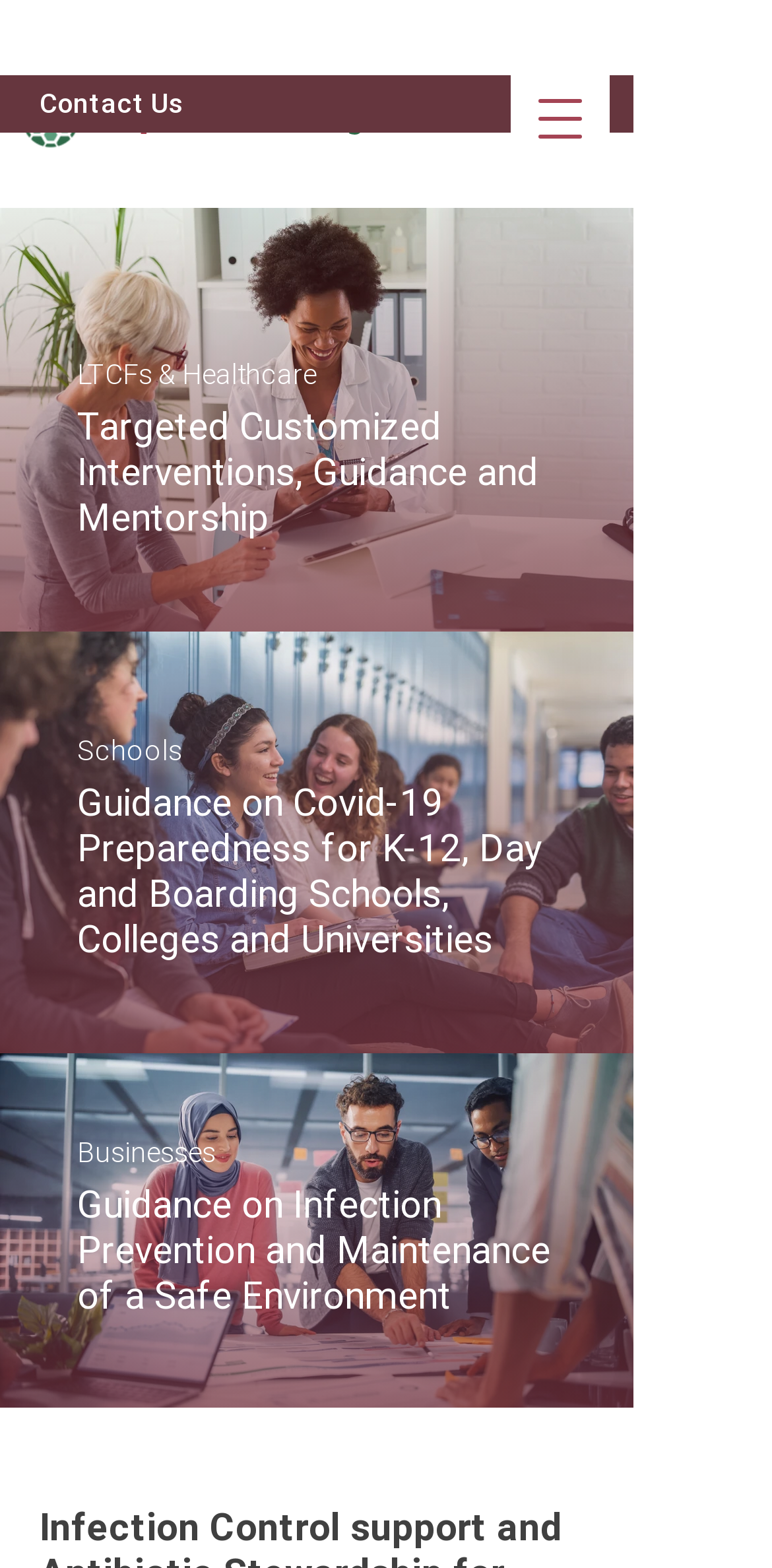Give a one-word or short-phrase answer to the following question: 
What is the text on the logo?

Capsid Logo